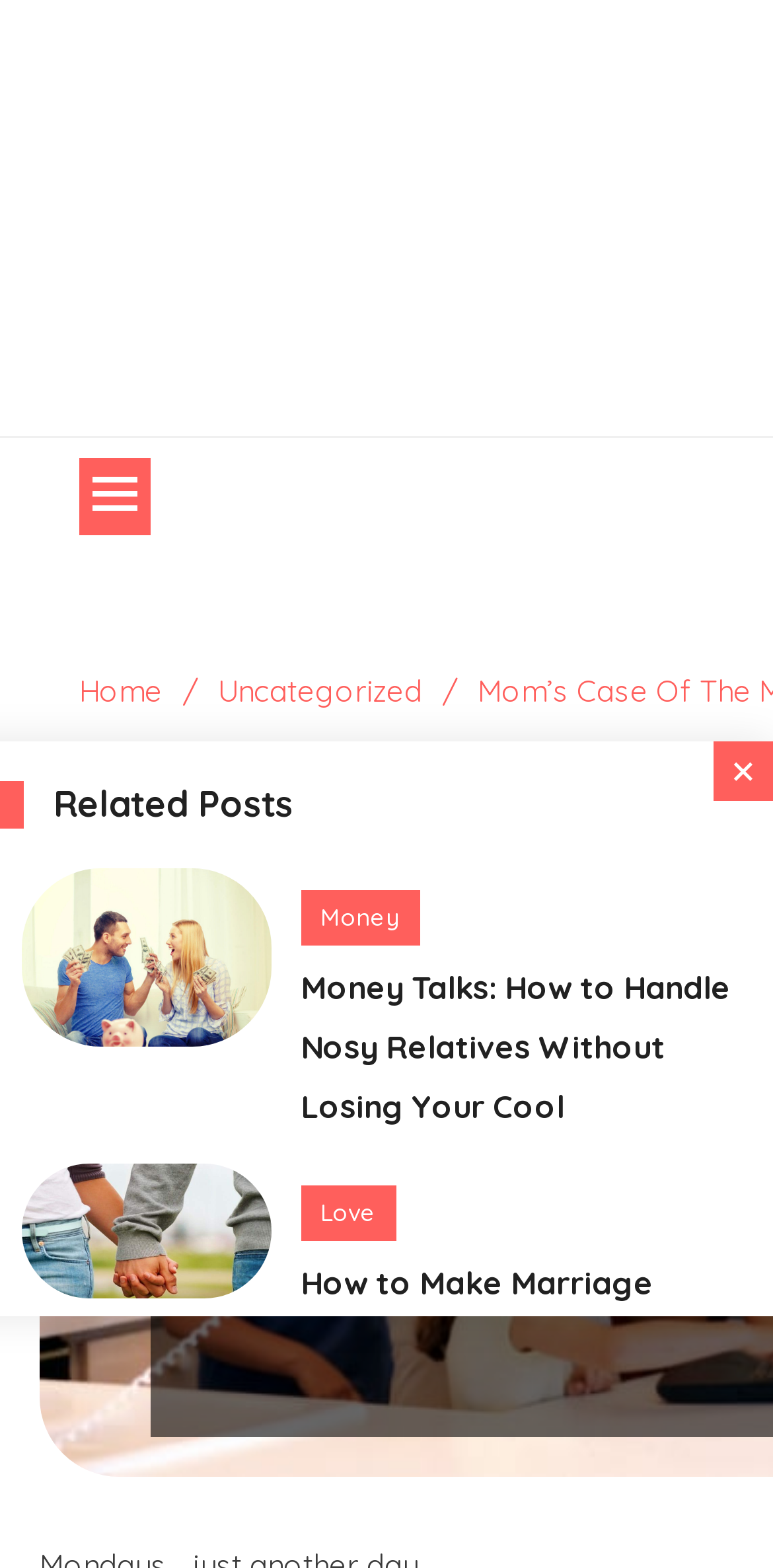What is the topic of the first article?
Examine the image closely and answer the question with as much detail as possible.

I looked at the first article element [165] and found a link with the text 'Money' [616]. This suggests that the topic of the first article is related to money.